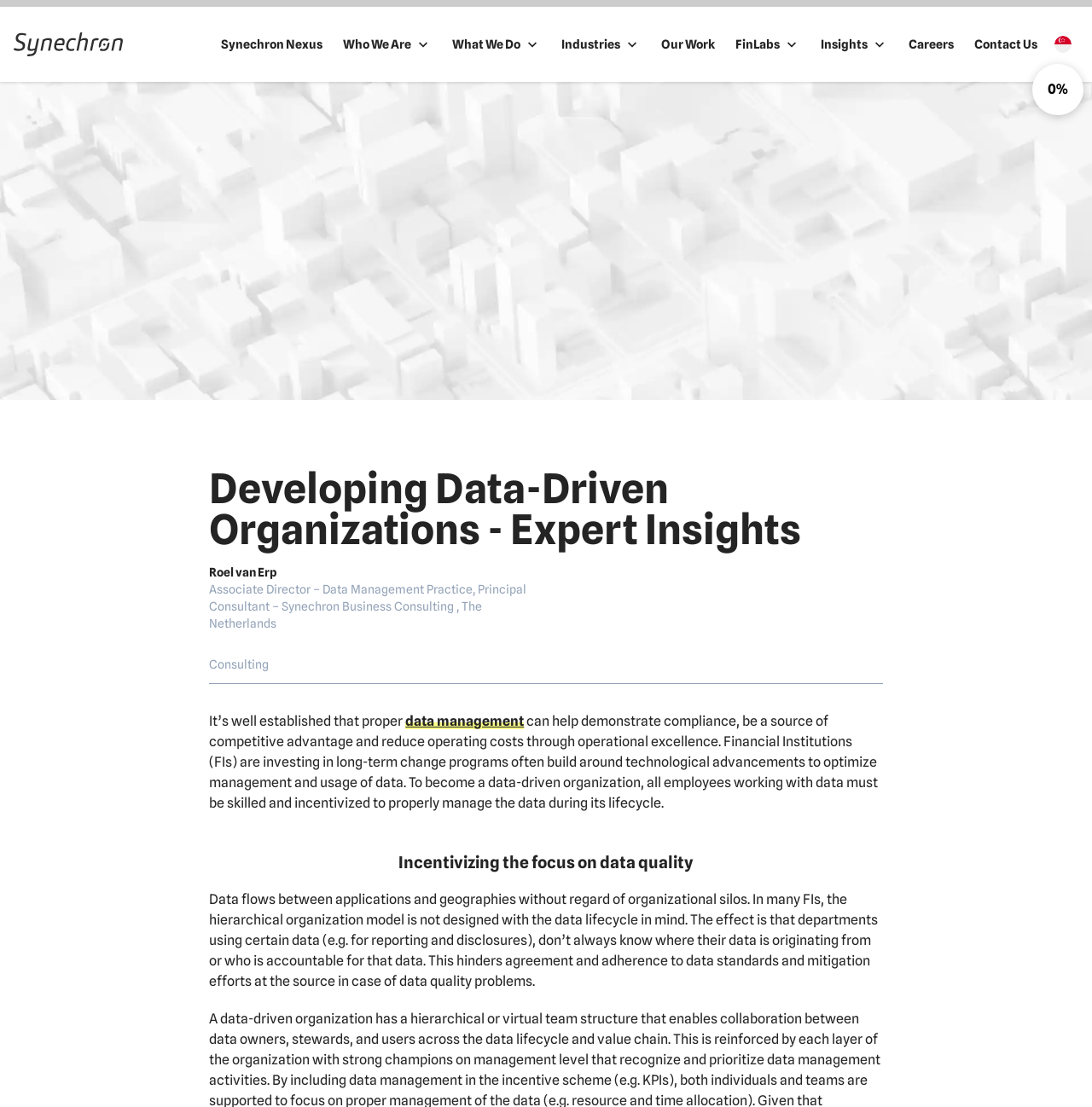Identify the bounding box for the described UI element. Provide the coordinates in (top-left x, top-left y, bottom-right x, bottom-right y) format with values ranging from 0 to 1: Synechron Nexus

[0.193, 0.02, 0.305, 0.061]